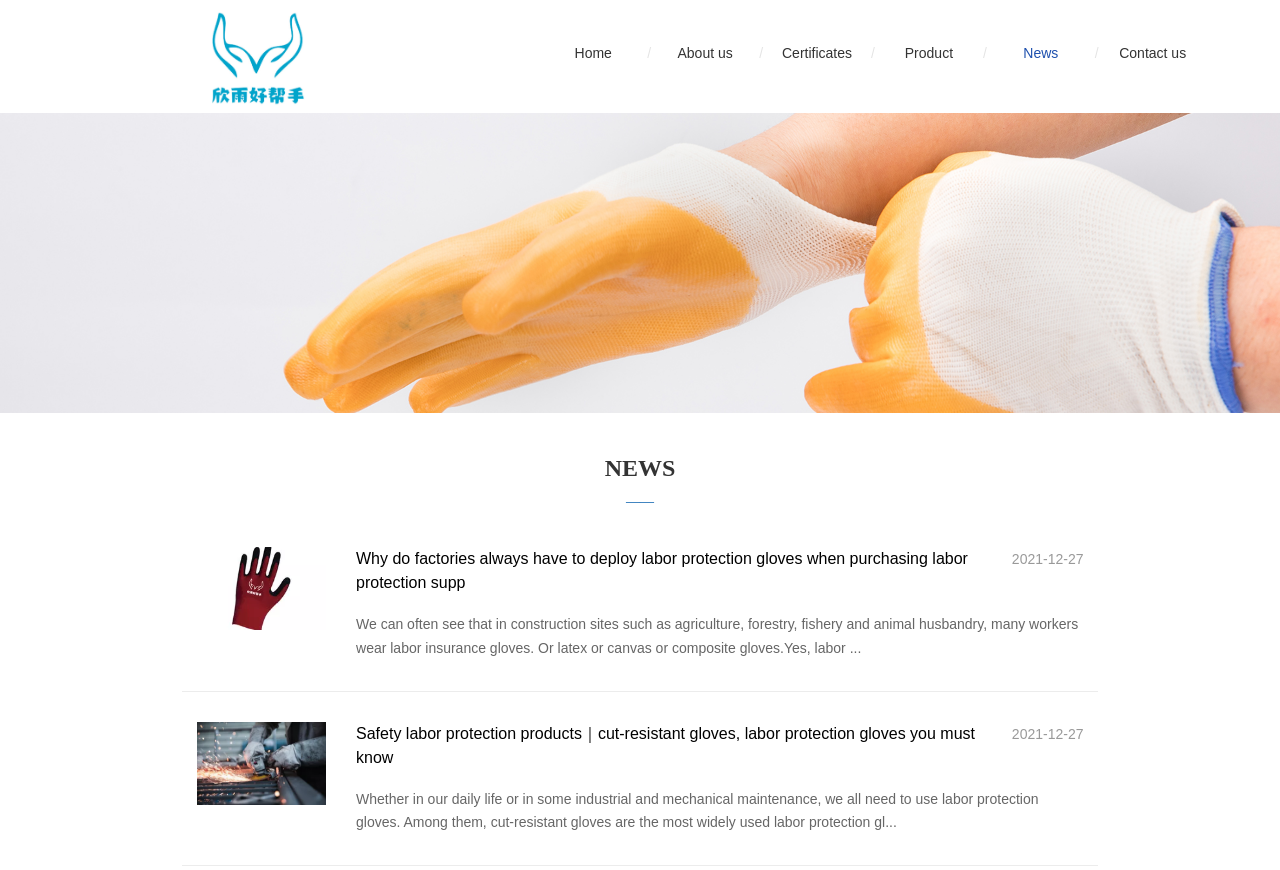Given the element description "Certificates" in the screenshot, predict the bounding box coordinates of that UI element.

[0.604, 0.015, 0.673, 0.107]